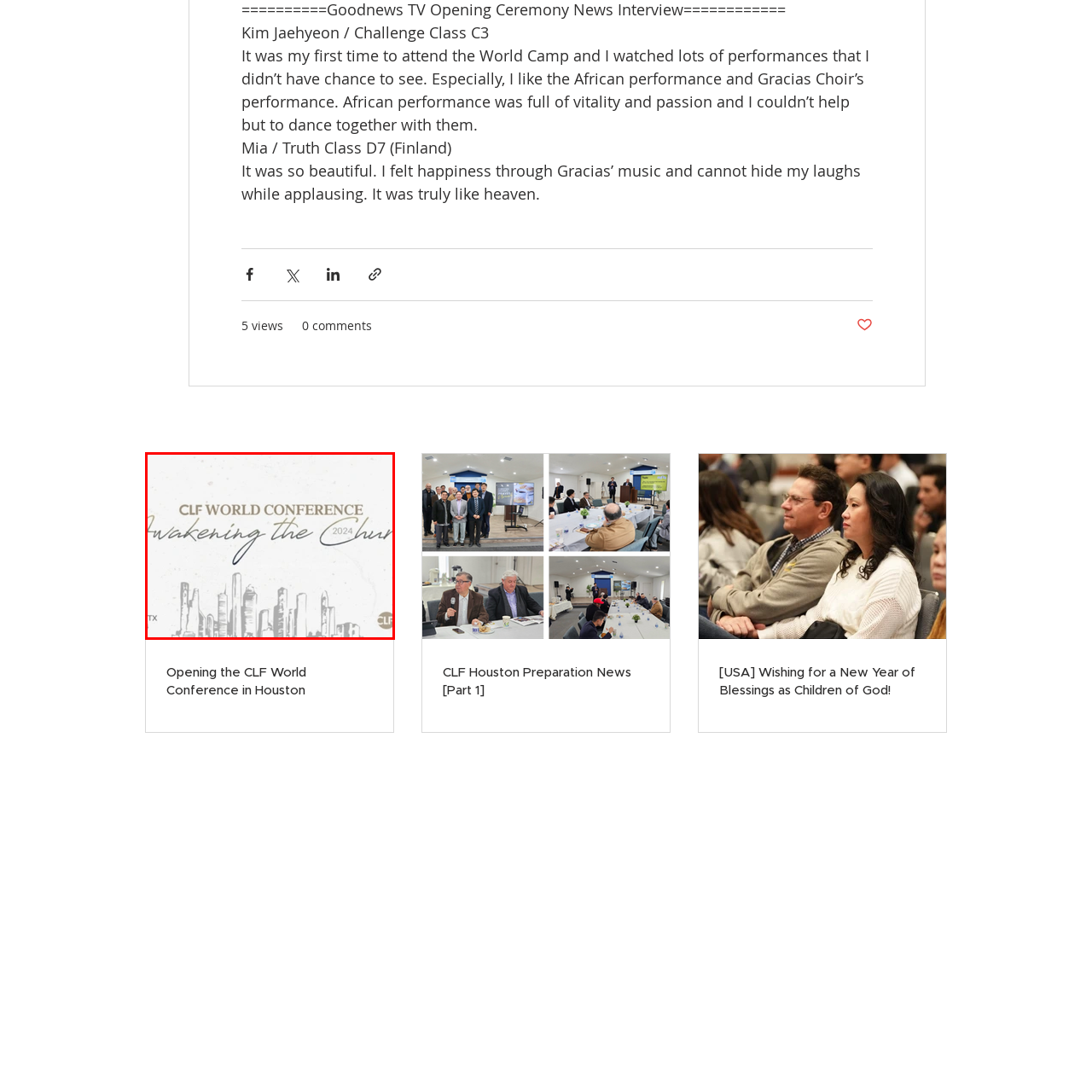Observe the image within the red-bordered area and respond to the following question in detail, making use of the visual information: Where is the CLF World Conference 2024 likely to take place?

The subtle outline of a city skyline in the background of the promotional graphic hints at Houston, Texas, as the likely location of the CLF World Conference 2024, suggesting a sense of place and community.